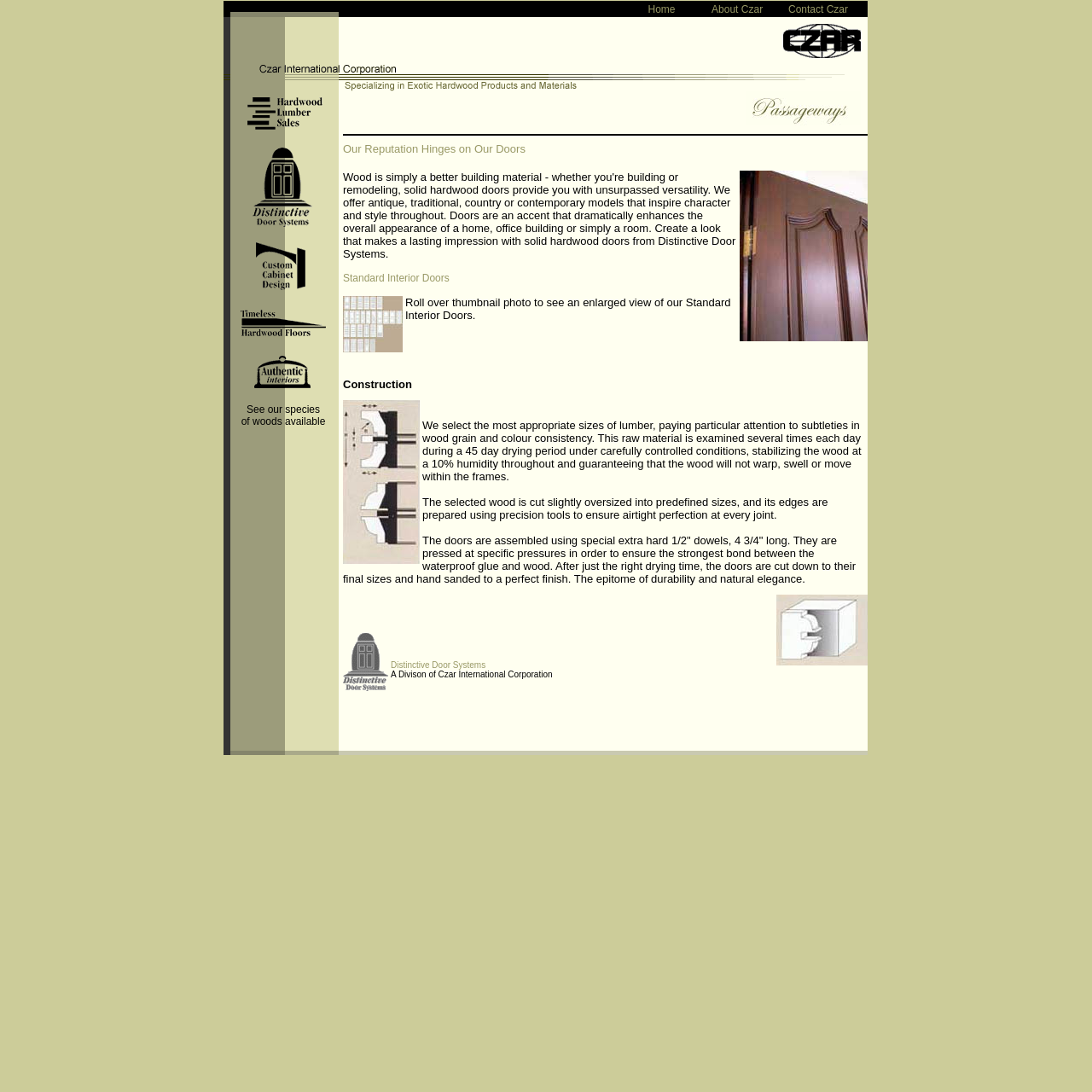Please predict the bounding box coordinates of the element's region where a click is necessary to complete the following instruction: "Learn about Distinctive Door Systems". The coordinates should be represented by four float numbers between 0 and 1, i.e., [left, top, right, bottom].

[0.205, 0.203, 0.314, 0.216]